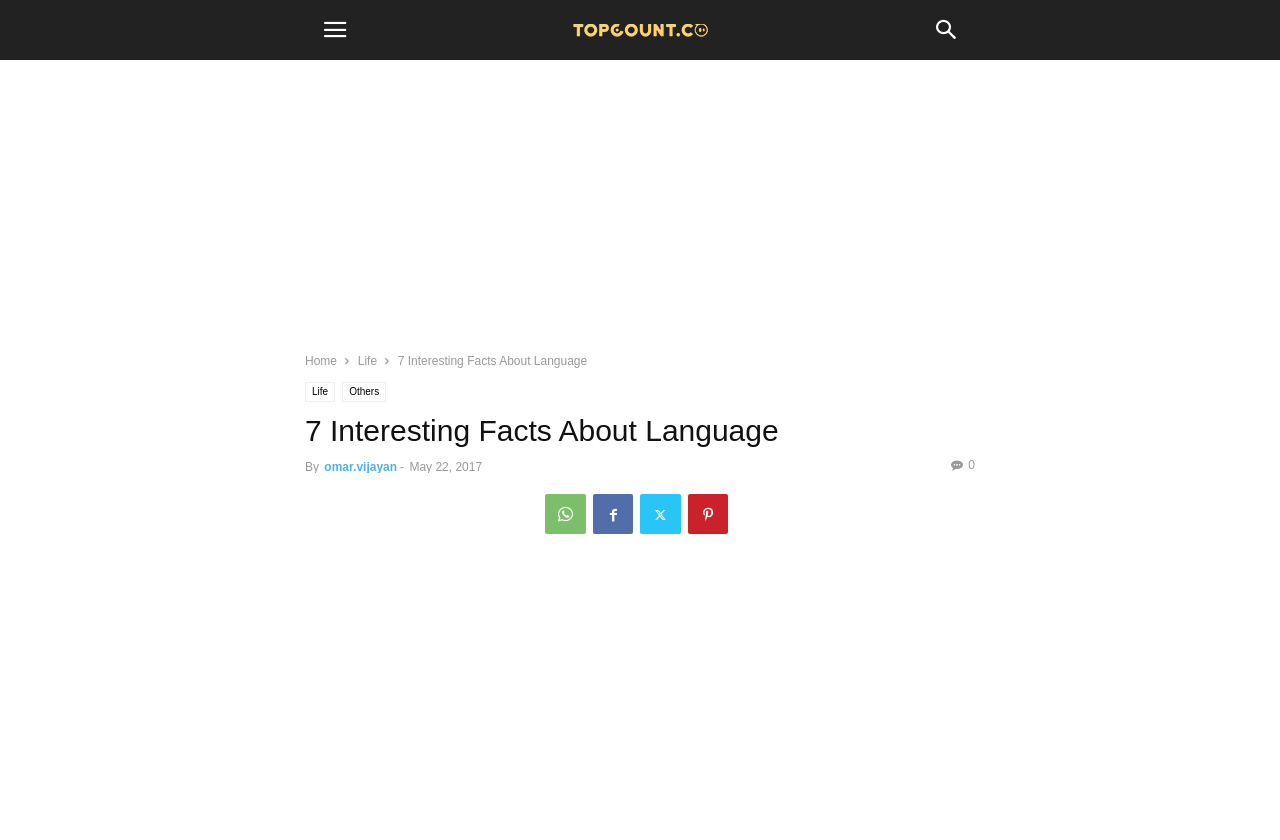Determine the bounding box coordinates for the UI element with the following description: "Astra WordPress Theme". The coordinates should be four float numbers between 0 and 1, represented as [left, top, right, bottom].

None